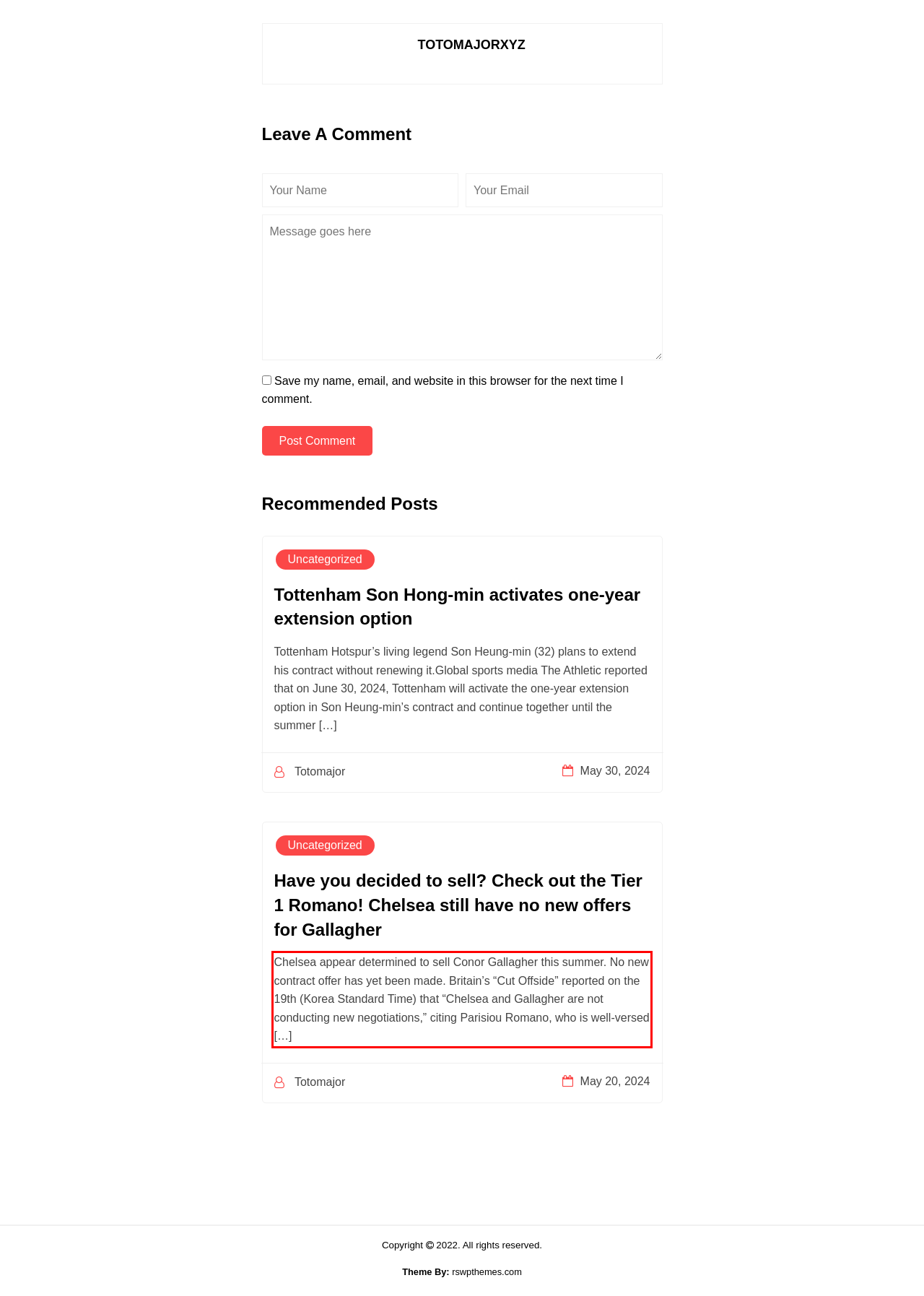Given the screenshot of a webpage, identify the red rectangle bounding box and recognize the text content inside it, generating the extracted text.

Chelsea appear determined to sell Conor Gallagher this summer. No new contract offer has yet been made. Britain’s “Cut Offside” reported on the 19th (Korea Standard Time) that “Chelsea and Gallagher are not conducting new negotiations,” citing Parisiou Romano, who is well-versed […]